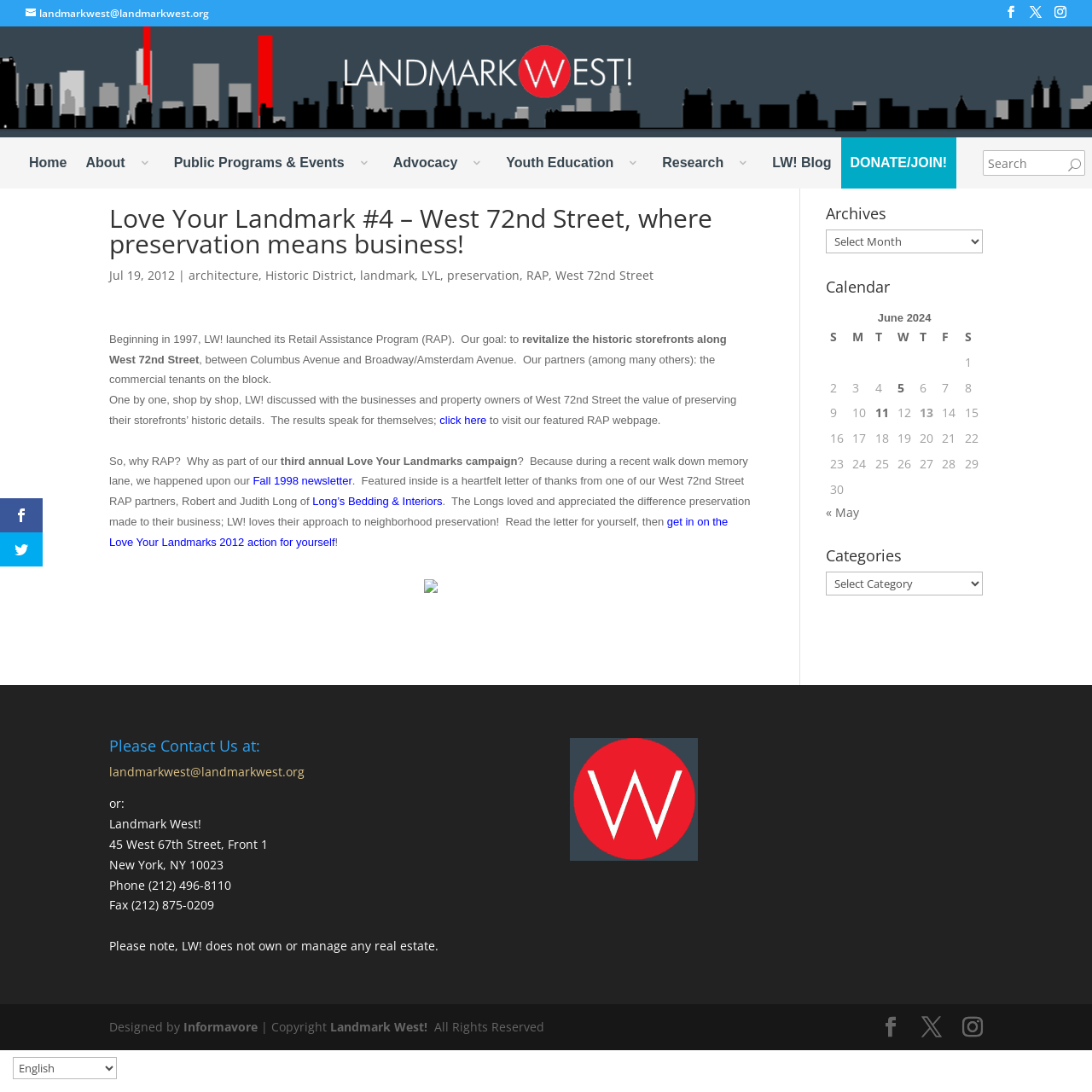Determine the bounding box coordinates for the HTML element described here: "alt="LANDMARK WEST"".

[0.304, 0.059, 0.695, 0.073]